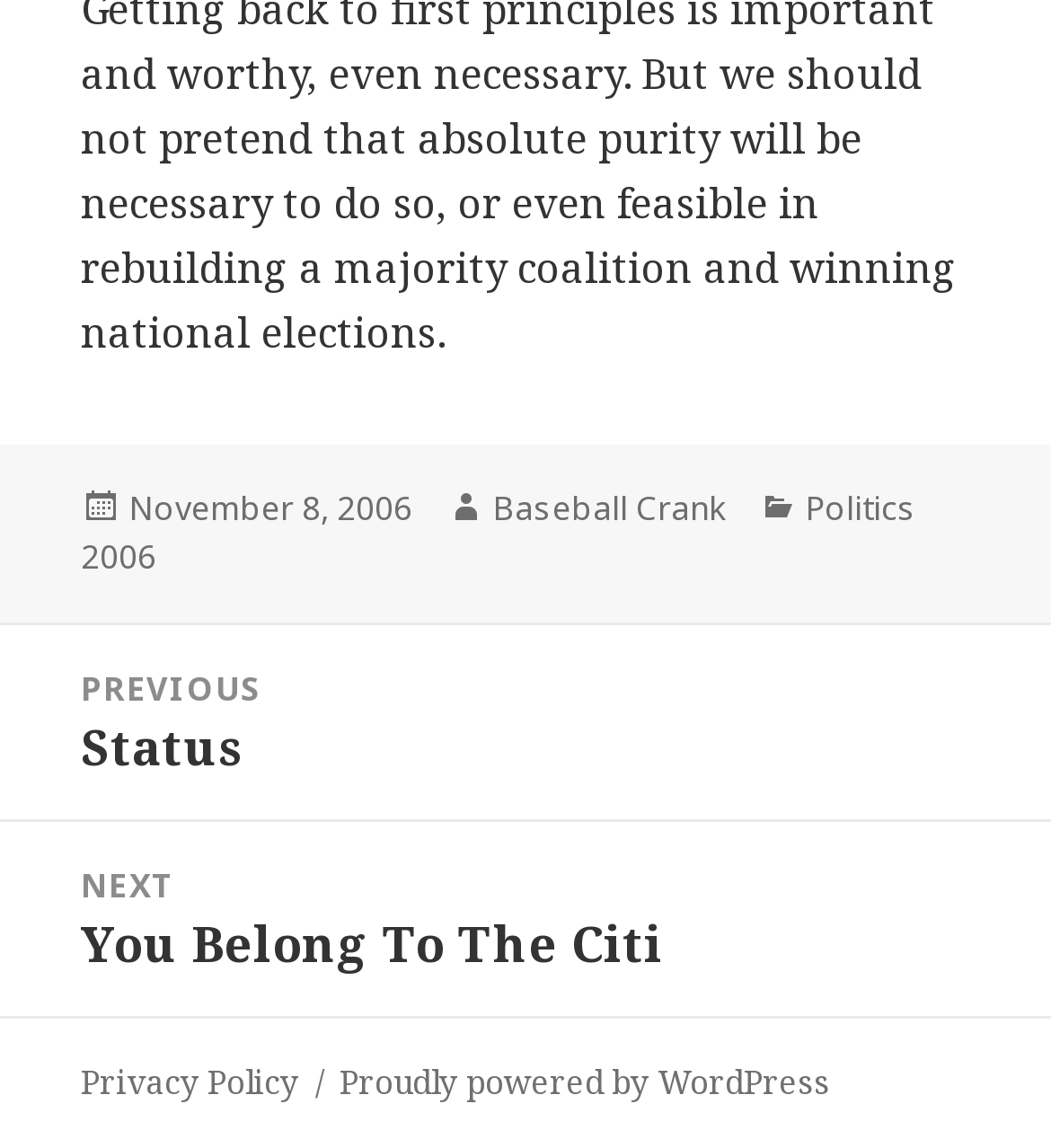Extract the bounding box coordinates of the UI element described: "Baseball Crank". Provide the coordinates in the format [left, top, right, bottom] with values ranging from 0 to 1.

[0.469, 0.422, 0.69, 0.465]